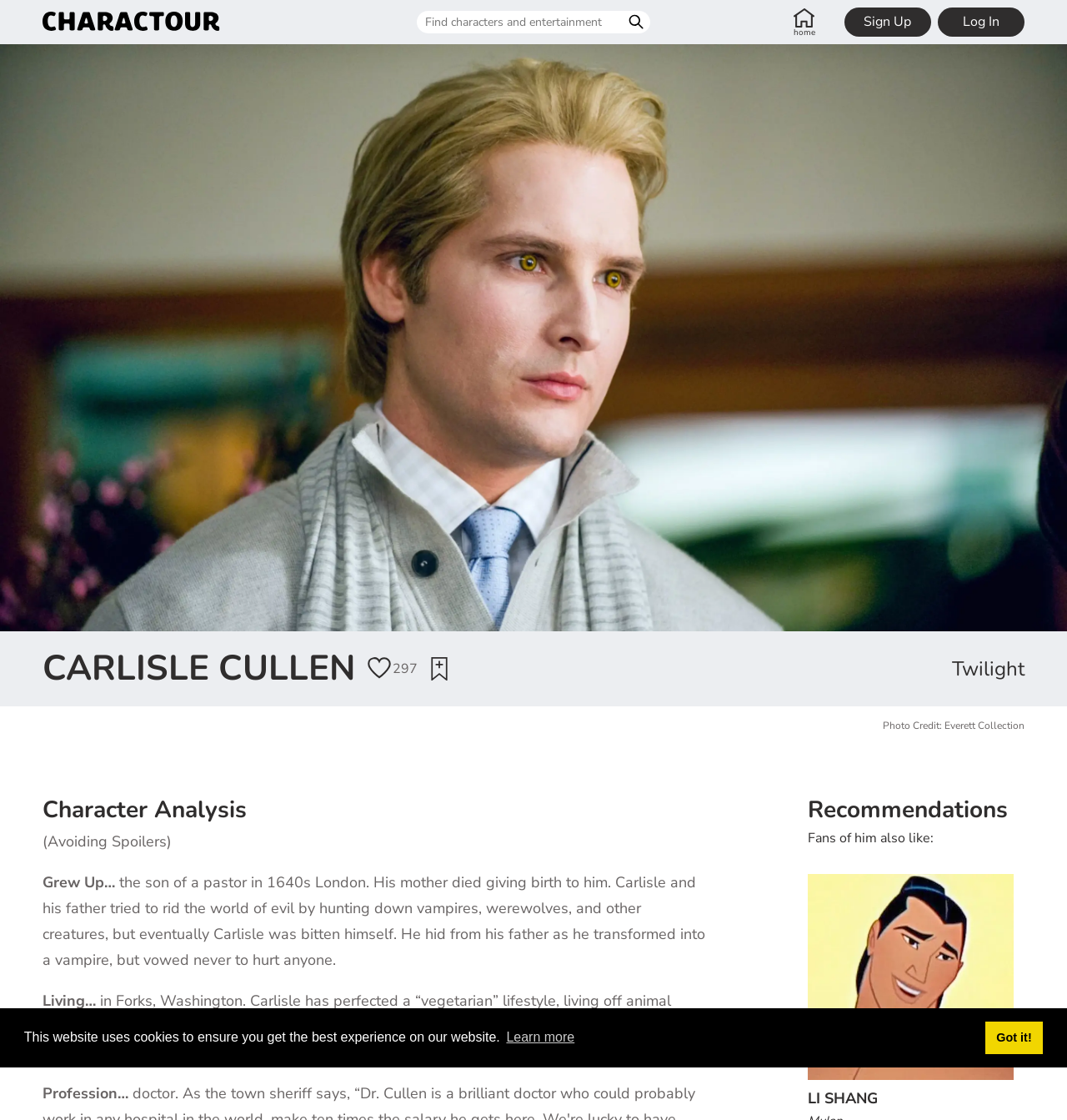Produce an elaborate caption capturing the essence of the webpage.

The webpage is about Carlisle Cullen, a character from the Twilight series. At the top of the page, there is a dialog box for cookie consent, which includes a message about the website using cookies, a "learn more" button, and a "dismiss" button. Below this, there is a header section with a link to the website's homepage, a search bar, and buttons to sign up and log in.

The main content of the page is divided into sections. At the top, there is a large image of Carlisle Cullen, accompanied by his name in bold text. Below this, there are several buttons and a text label indicating that he has 297 fans.

The next section is a character analysis, which includes a heading and several paragraphs of text describing Carlisle's backstory, personality, and lifestyle. The text is divided into subsections, including "Grew Up...", "Living...", and "Profession...".

To the right of the character analysis, there is a section titled "Recommendations", which includes a heading and a list of links to other characters that fans of Carlisle Cullen also like. This section includes an image and a link to a character named Li Shang.

Throughout the page, there are several images, including the website's logo, icons for the search and sign up/log in buttons, and an image of Carlisle Cullen. The overall layout is organized, with clear headings and concise text.